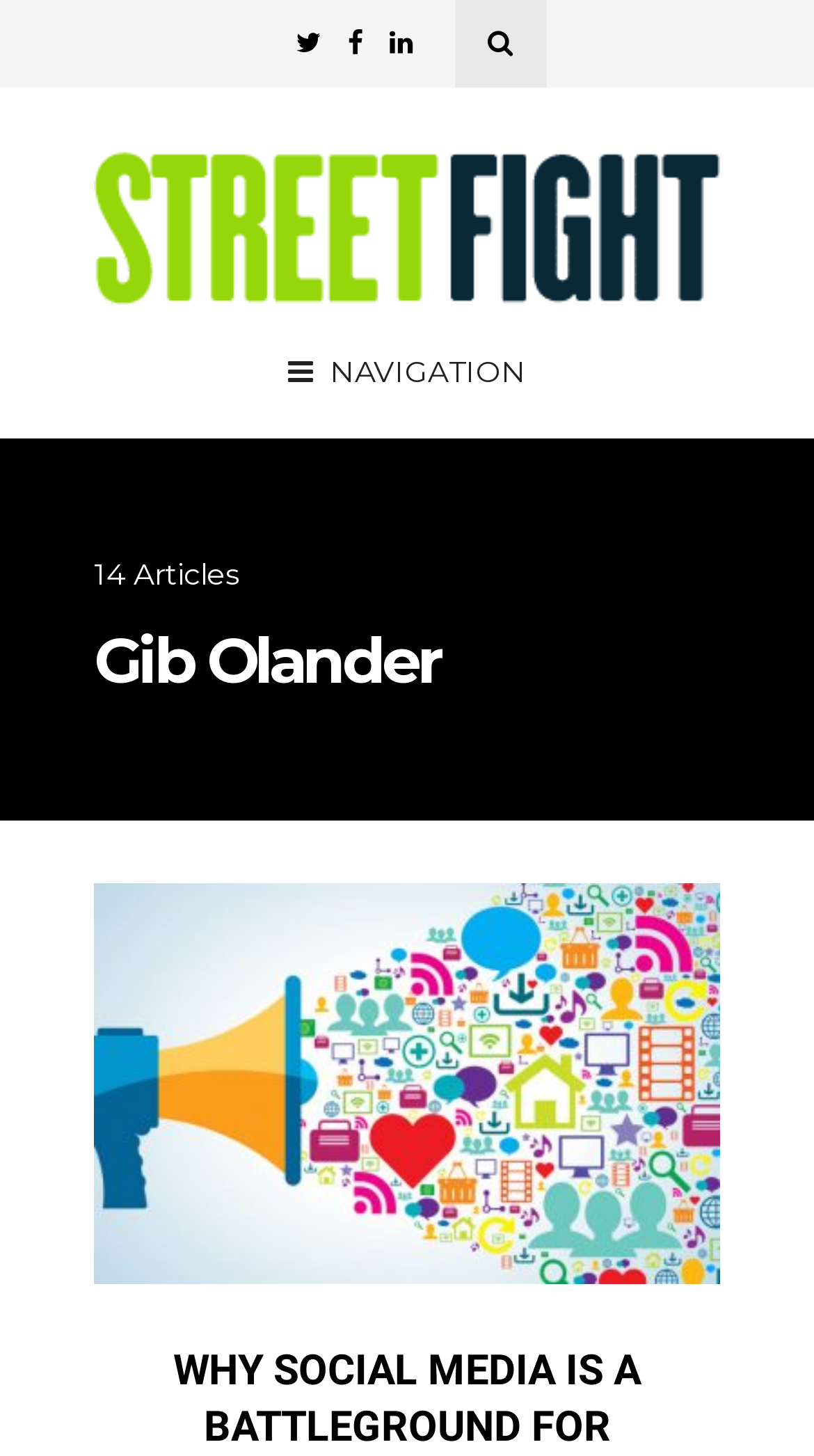Answer briefly with one word or phrase:
What is the text of the first link?

Street Fight